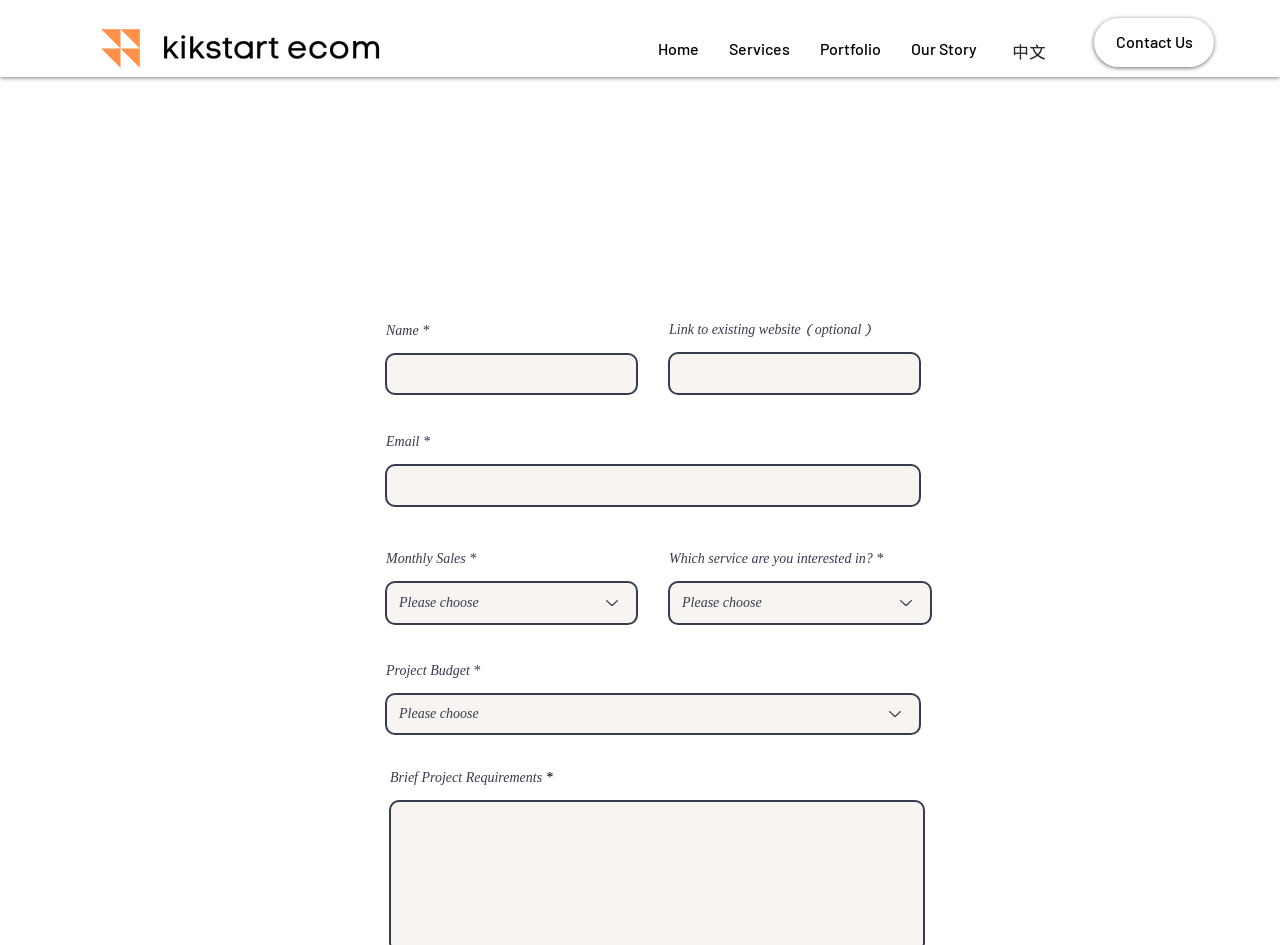What type of input is required for the 'Monthly Sales' field? Based on the image, give a response in one word or a short phrase.

Combobox